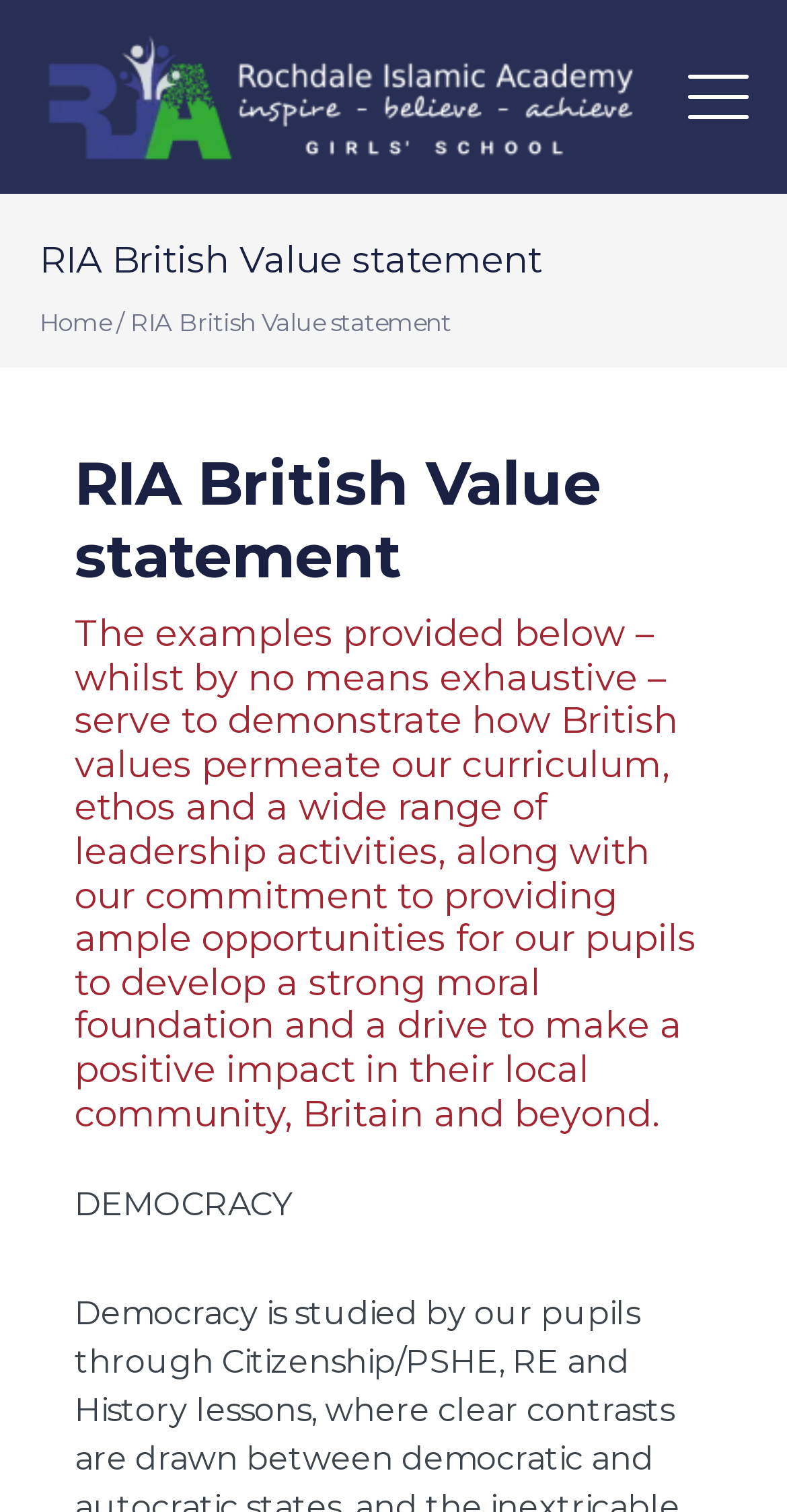Utilize the details in the image to give a detailed response to the question: What is the focus of the curriculum and ethos?

According to the text, the curriculum and ethos focus on demonstrating British values, which are further explained in the context of leadership activities, moral foundation, and positive impact in the community.